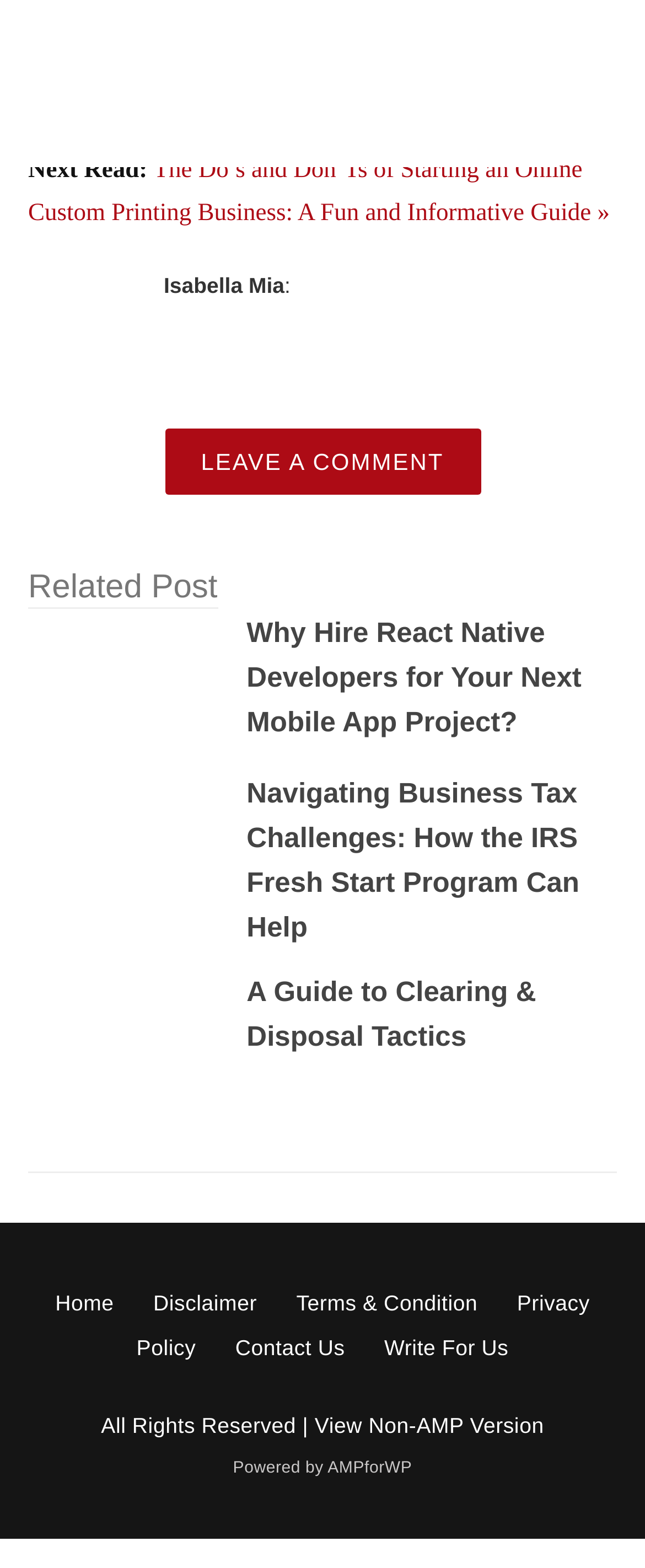Find the bounding box coordinates for the area that should be clicked to accomplish the instruction: "Read the guide to clearing and disposal tactics".

[0.382, 0.622, 0.831, 0.671]